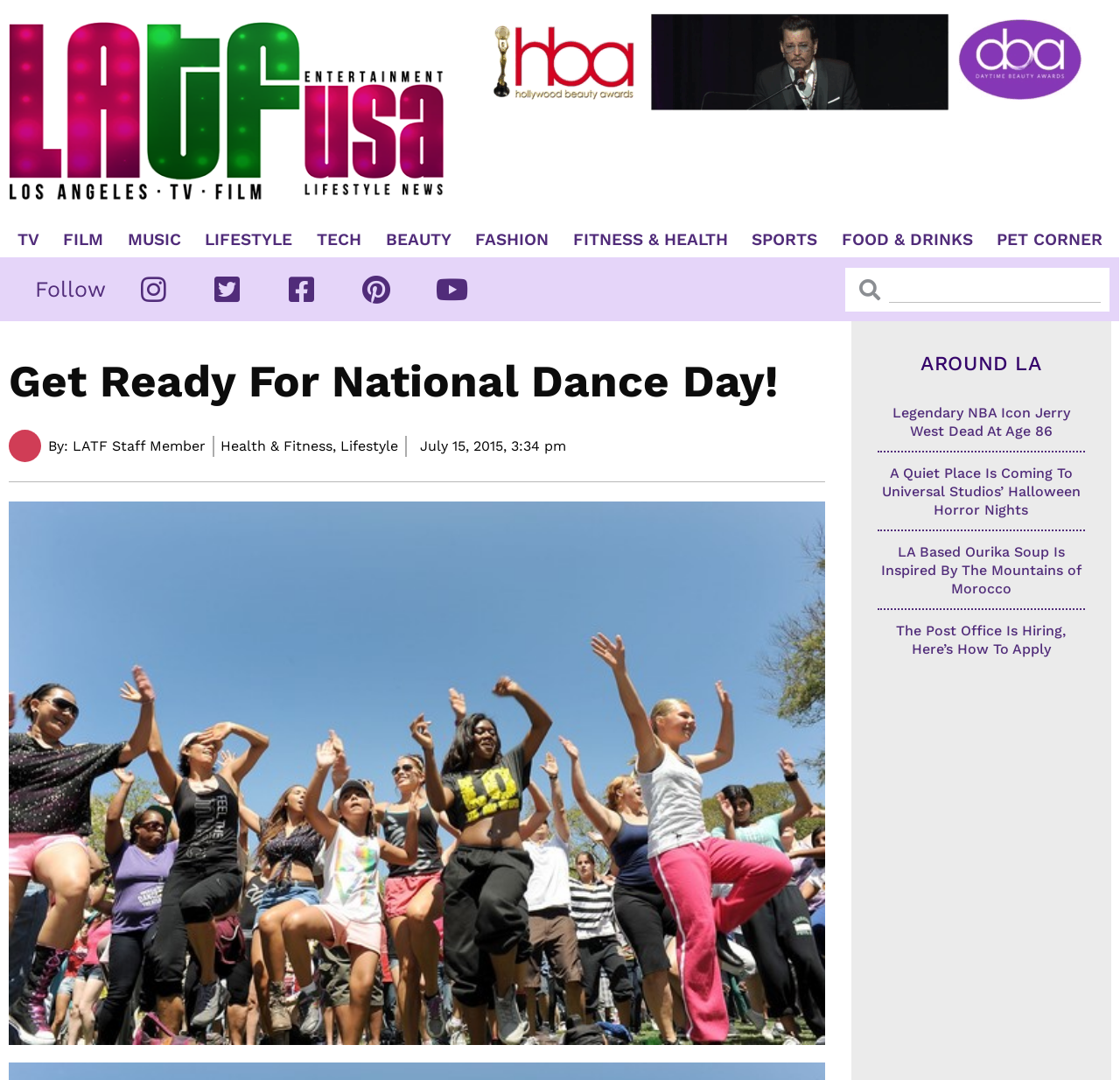What is the author of the article 'Get Ready For National Dance Day!'?
Refer to the image and offer an in-depth and detailed answer to the question.

The author of the article 'Get Ready For National Dance Day!' is mentioned as 'LATF Staff Member' below the article title.